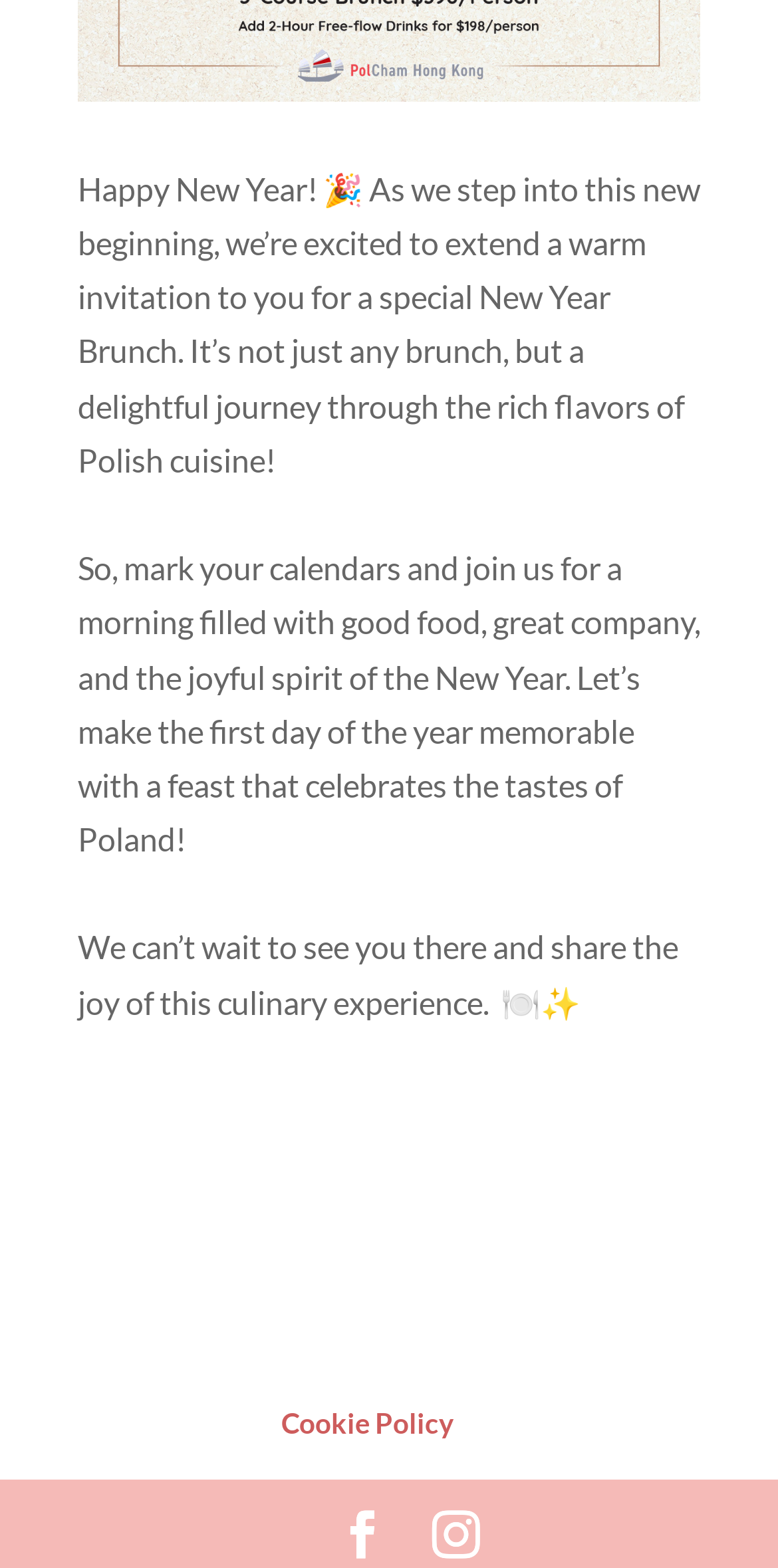What is the sentiment expressed in the New Year invitation?
Give a detailed explanation using the information visible in the image.

The sentiment expressed in the New Year invitation is one of excitement and enthusiasm, as evident from the use of words like 'excited', 'delightful', and 'joyful spirit'.